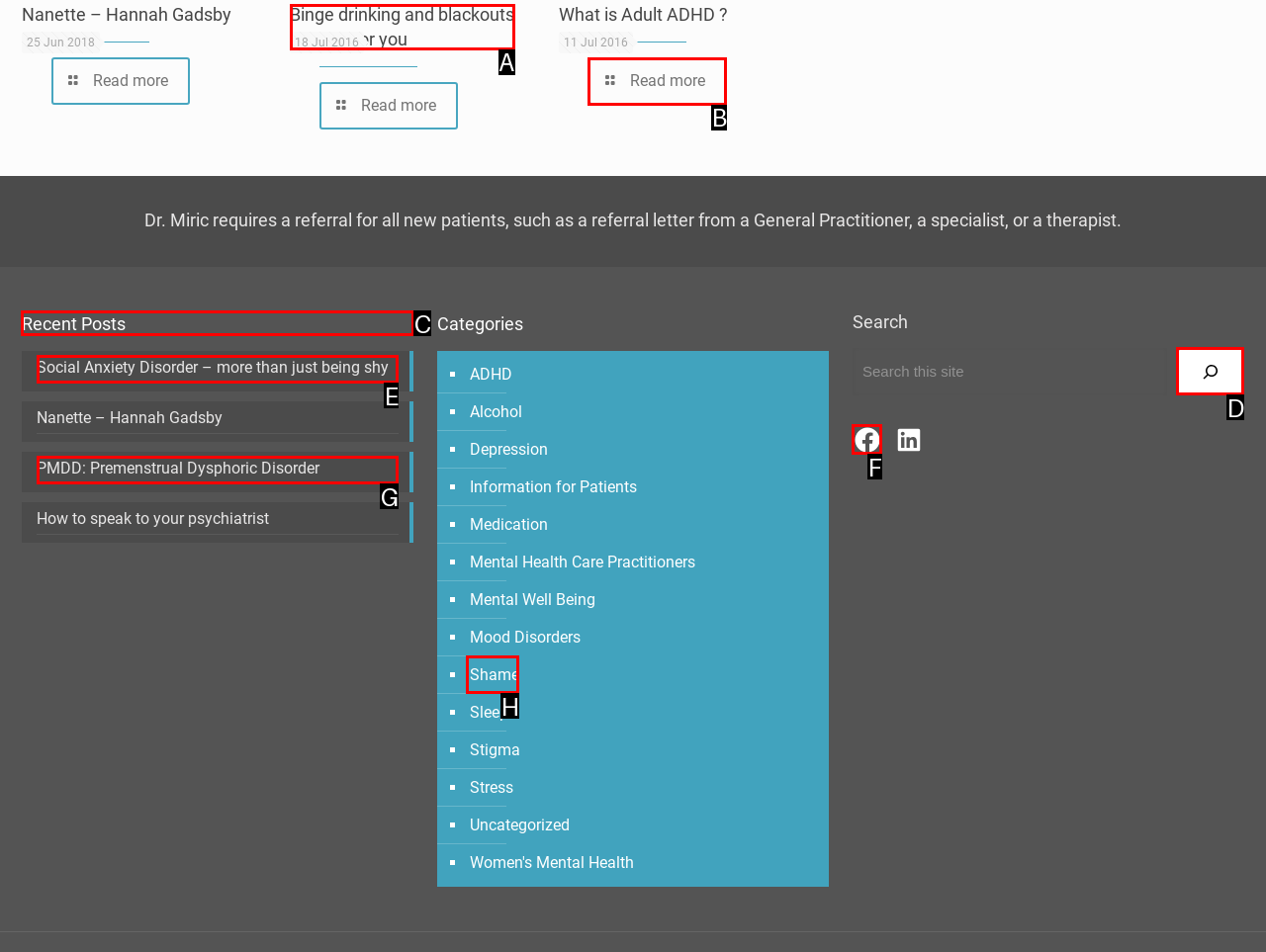Which UI element's letter should be clicked to achieve the task: View recent posts
Provide the letter of the correct choice directly.

C